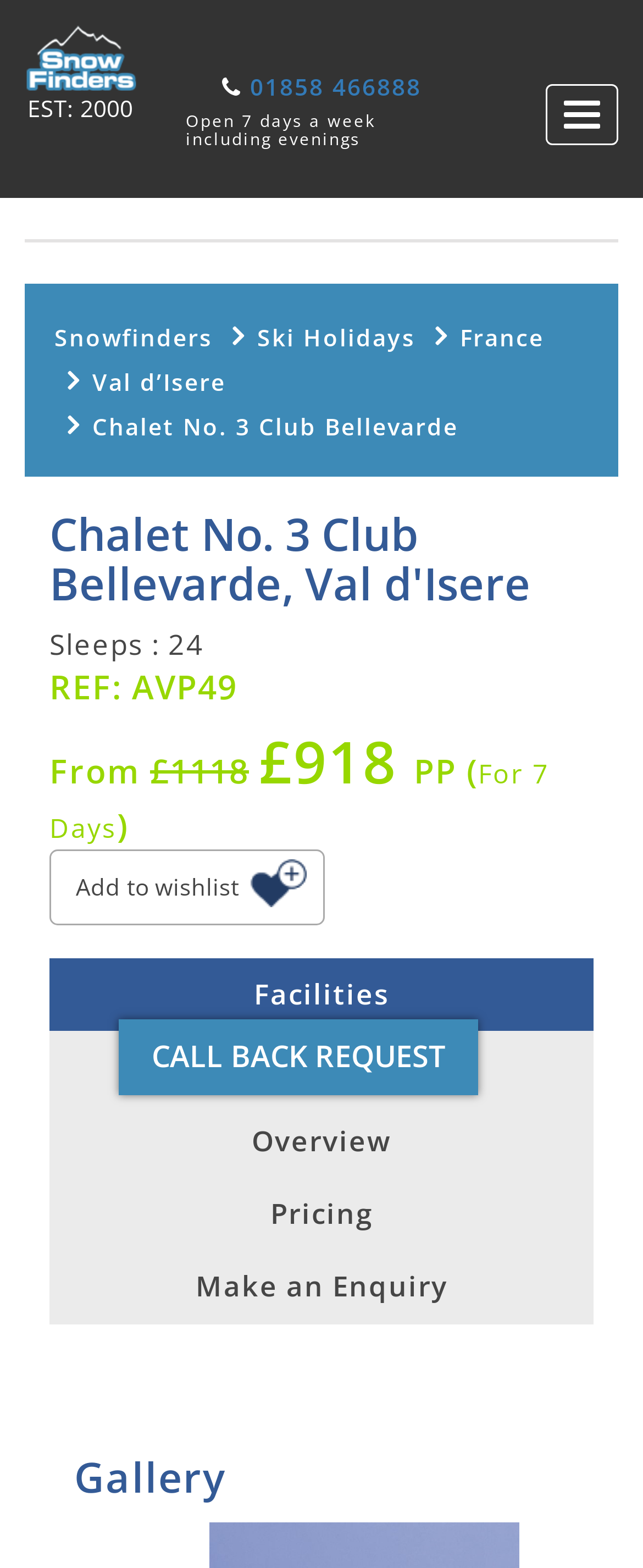Please provide a comprehensive response to the question based on the details in the image: What is the location of this chalet?

I found the answer by looking at the link 'Val d’Isere' which is located near the top of the webpage, indicating the location of the chalet.